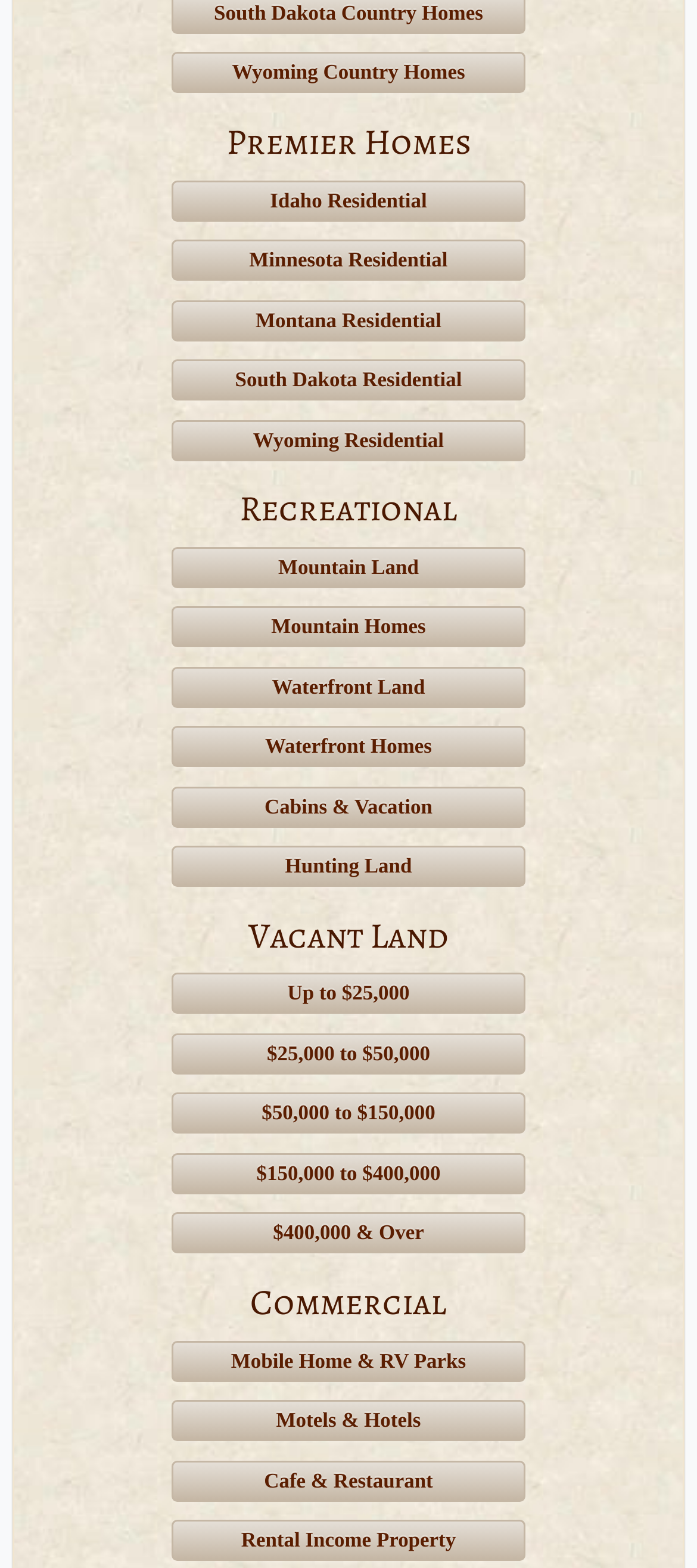Select the bounding box coordinates of the element I need to click to carry out the following instruction: "View Teach Pendant Repair".

None